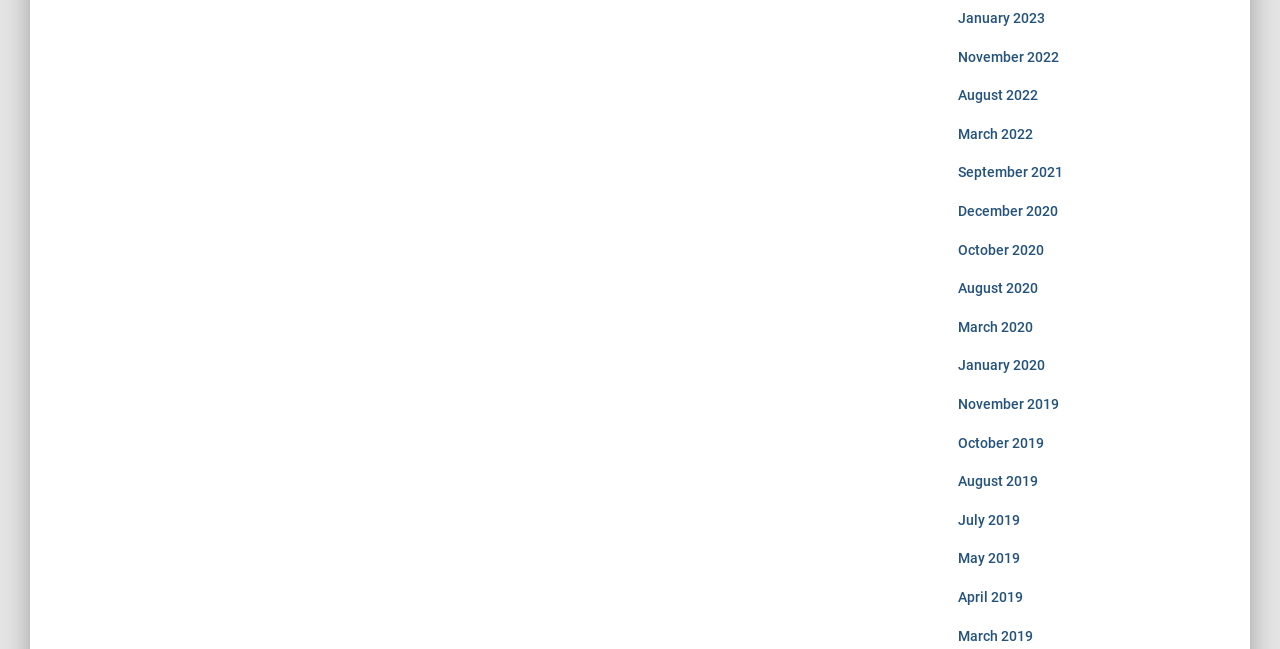Please look at the image and answer the question with a detailed explanation: Are there any months listed from the year 2021?

I looked at the list of links on the webpage and found one link related to the year 2021: 'September 2021'.